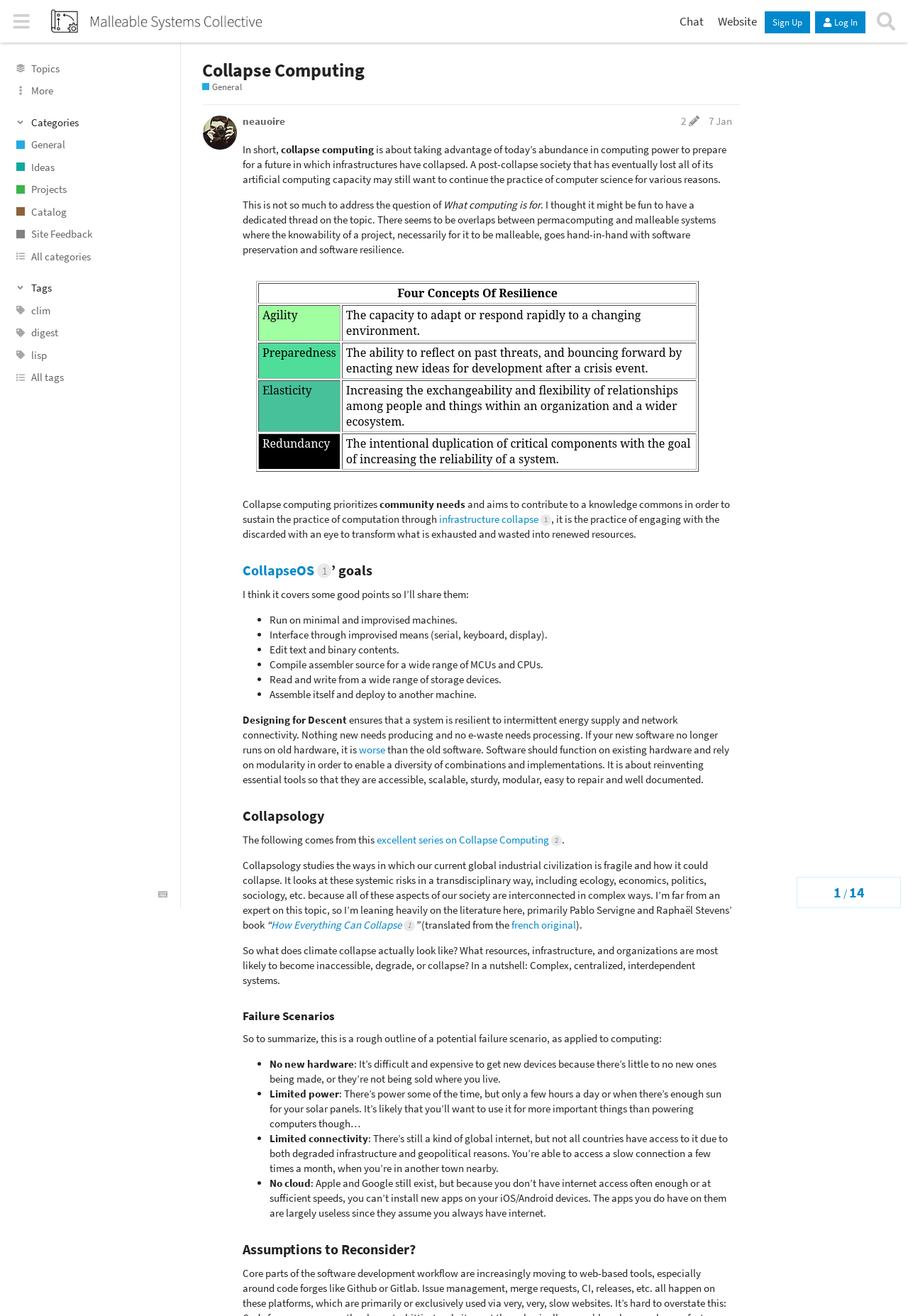Kindly determine the bounding box coordinates for the clickable area to achieve the given instruction: "Search for recipes".

None